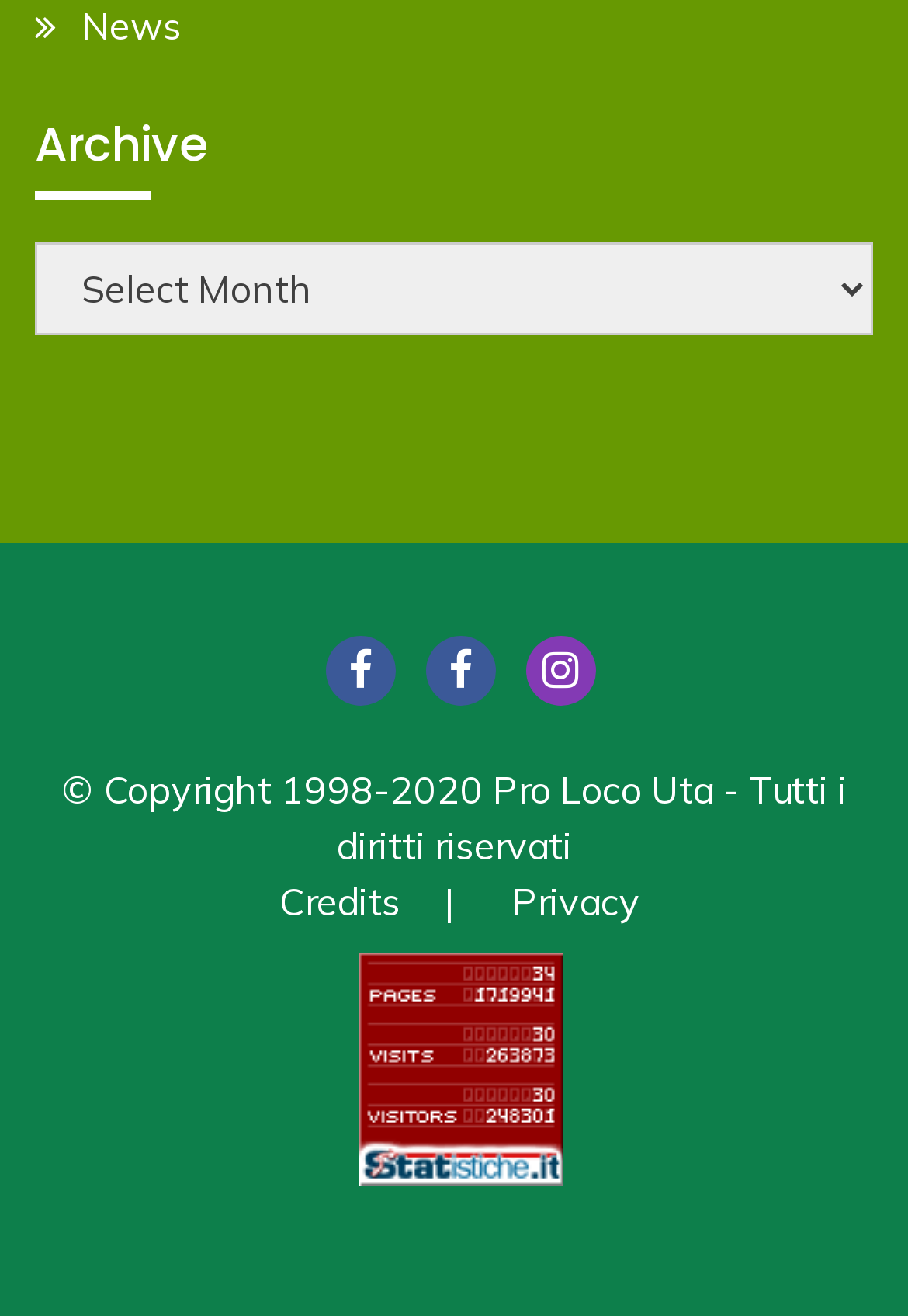Determine the bounding box for the UI element that matches this description: "FB Gruppo Folk".

[0.468, 0.483, 0.545, 0.536]